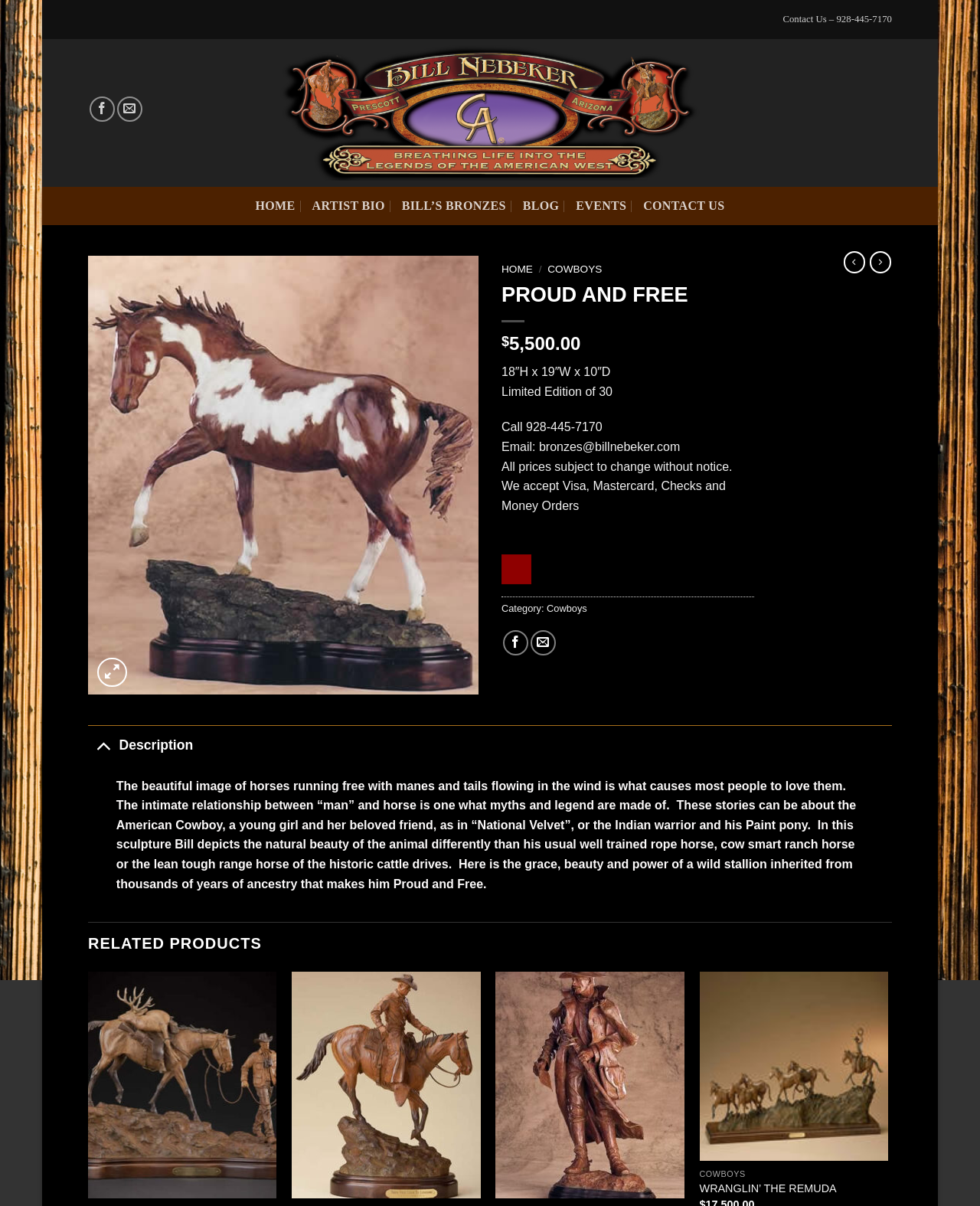Analyze the image and deliver a detailed answer to the question: How many editions of the sculpture are available?

The number of editions of the sculpture can be found in the StaticText 'Limited Edition of 30' which is located below the description of the sculpture.